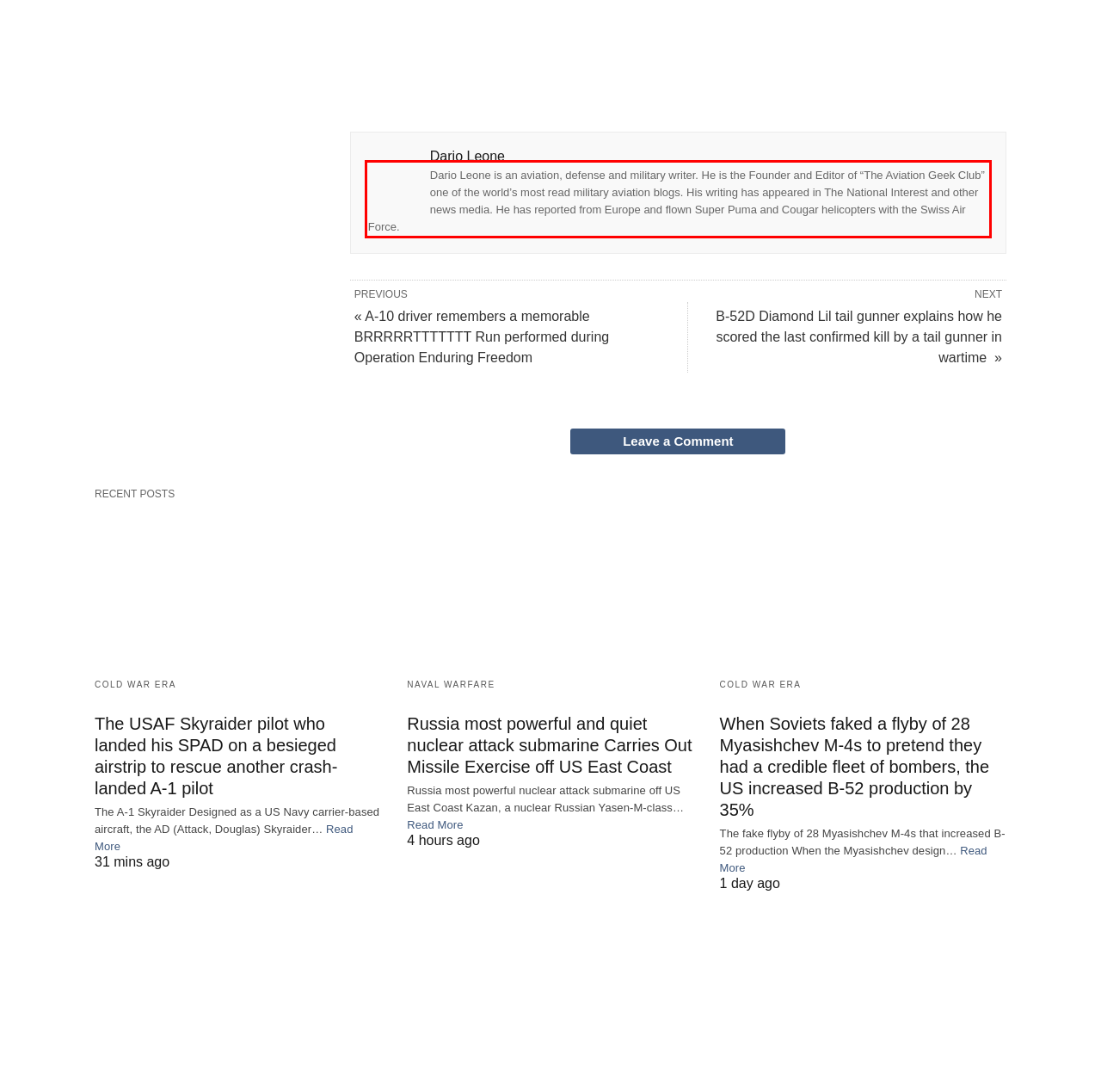Extract and provide the text found inside the red rectangle in the screenshot of the webpage.

Dario Leone is an aviation, defense and military writer. He is the Founder and Editor of “The Aviation Geek Club” one of the world’s most read military aviation blogs. His writing has appeared in The National Interest and other news media. He has reported from Europe and flown Super Puma and Cougar helicopters with the Swiss Air Force.